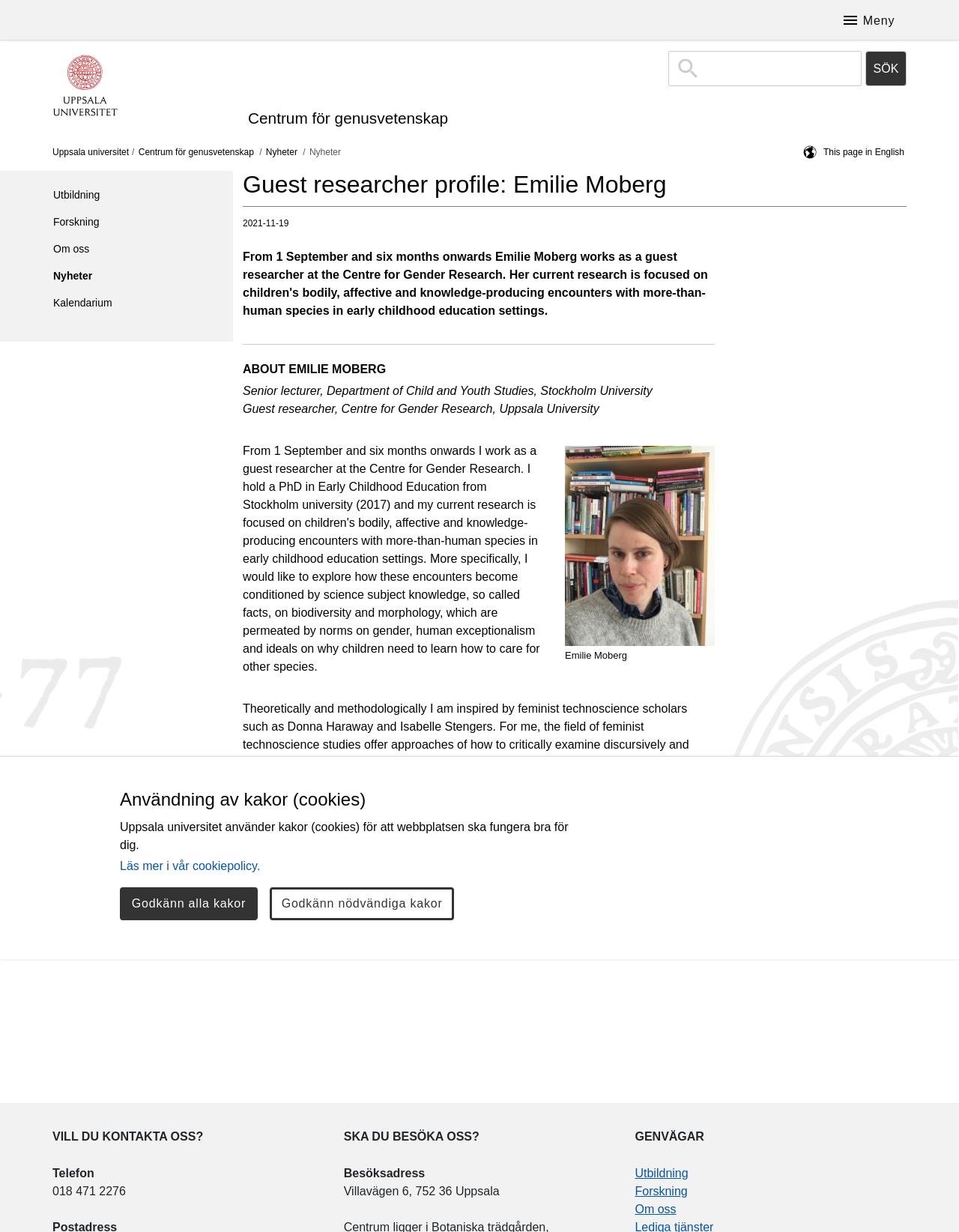Point out the bounding box coordinates of the section to click in order to follow this instruction: "Search for something".

[0.697, 0.042, 0.898, 0.07]